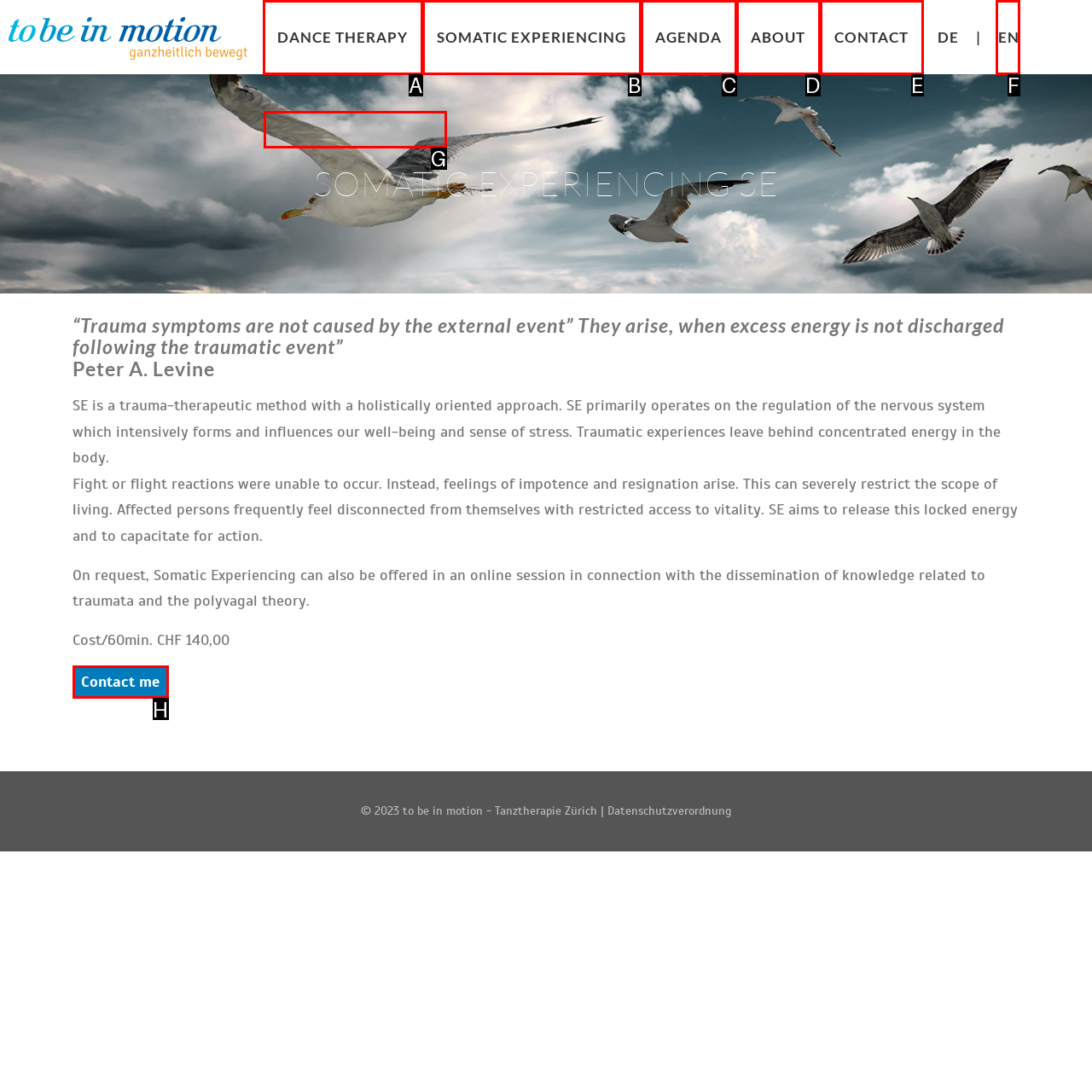Determine the HTML element that best matches this description: EN from the given choices. Respond with the corresponding letter.

F